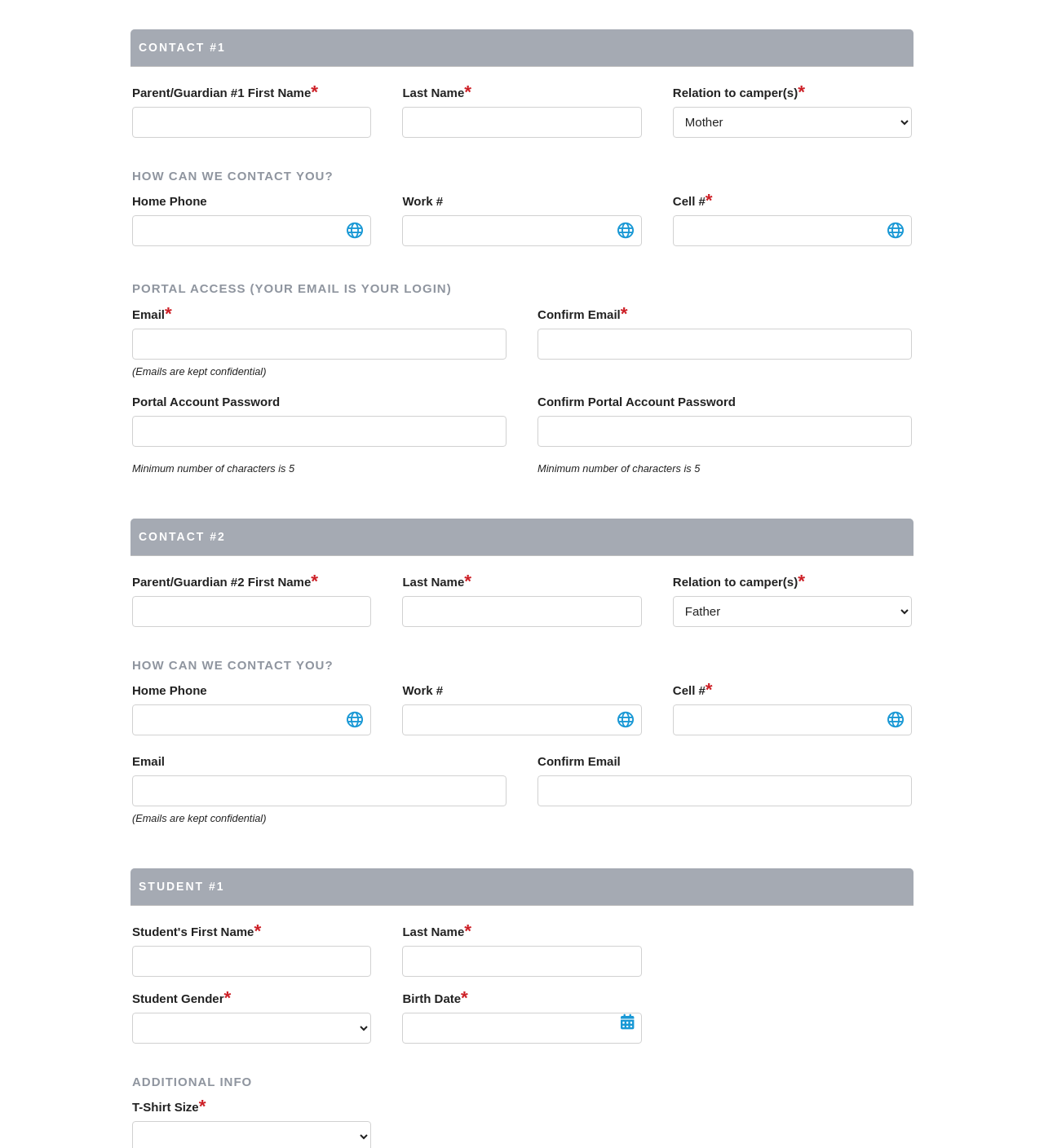Identify the bounding box coordinates of the section that should be clicked to achieve the task described: "Enter Portal Account Password".

[0.127, 0.362, 0.485, 0.389]